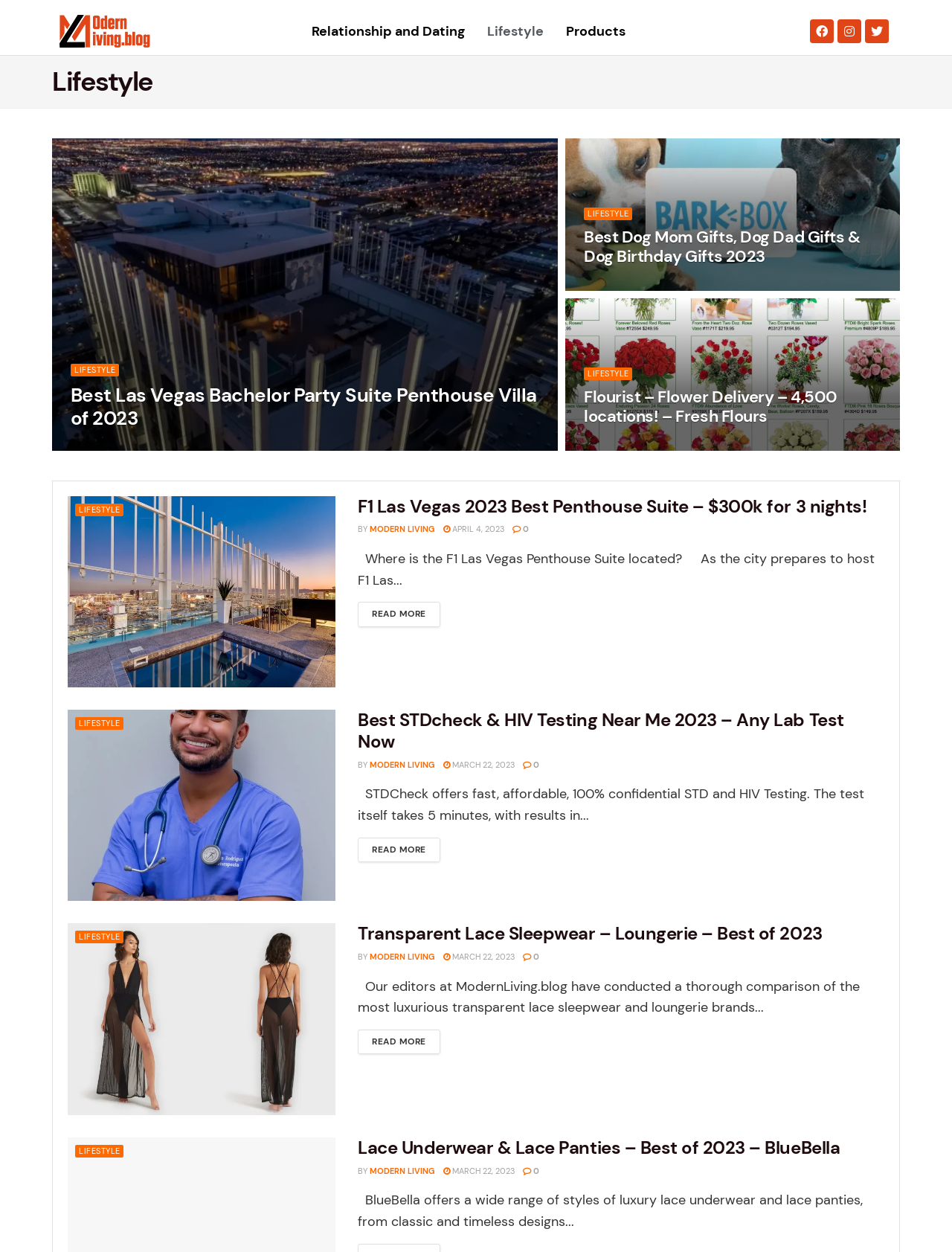How many social media links are present at the top?
Please provide a detailed and thorough answer to the question.

I counted the number of social media links at the top of the webpage by looking at the links 'Facebook ', 'Instagram ', and 'Twitter ', which are all located at the top of the webpage.